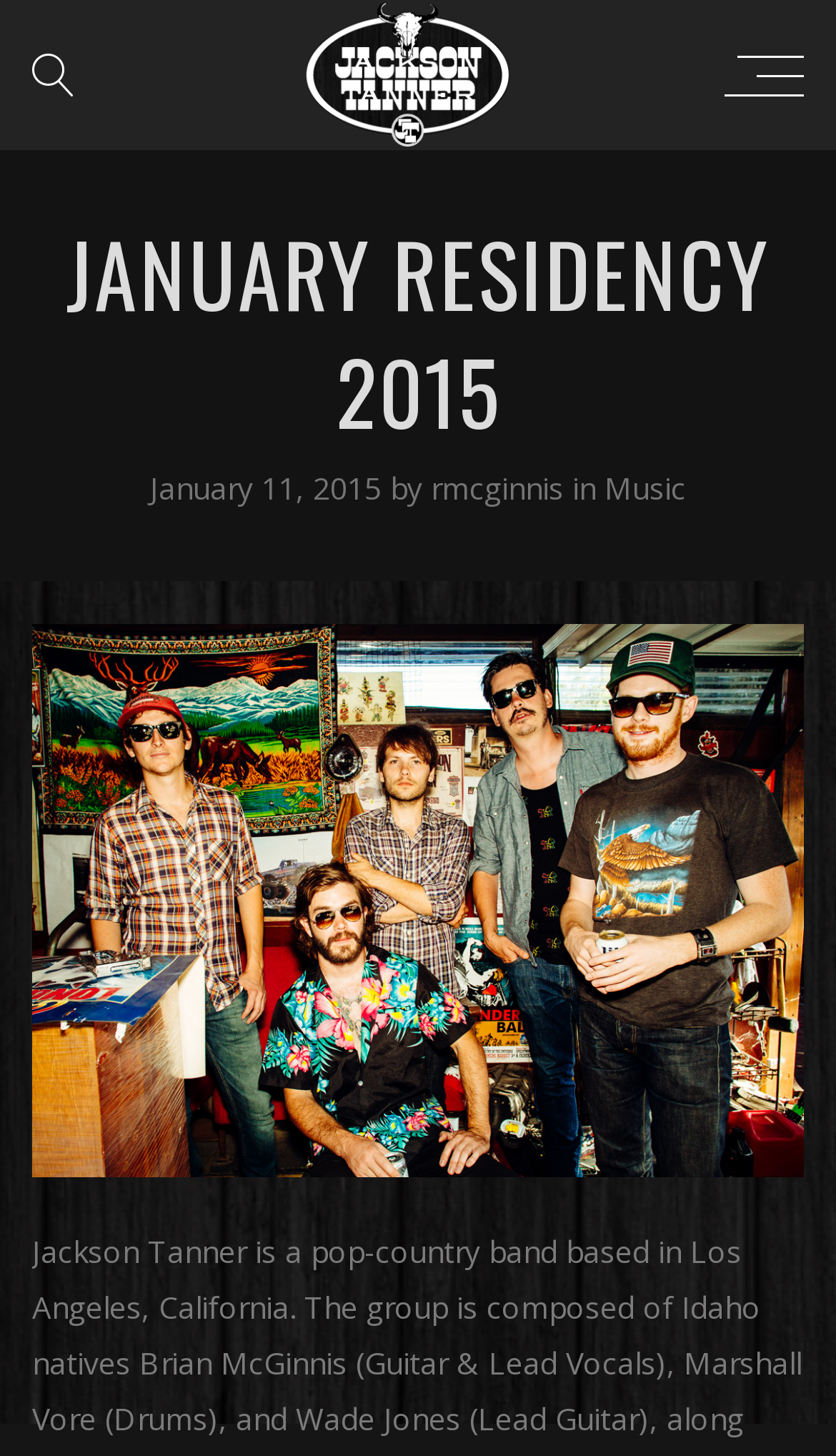Please provide a comprehensive answer to the question based on the screenshot: What is the name of the band?

The name of the band can be found in the link element with the text 'Jackson Tanner' which is located at the top of the webpage, and also in the image element with the same text.